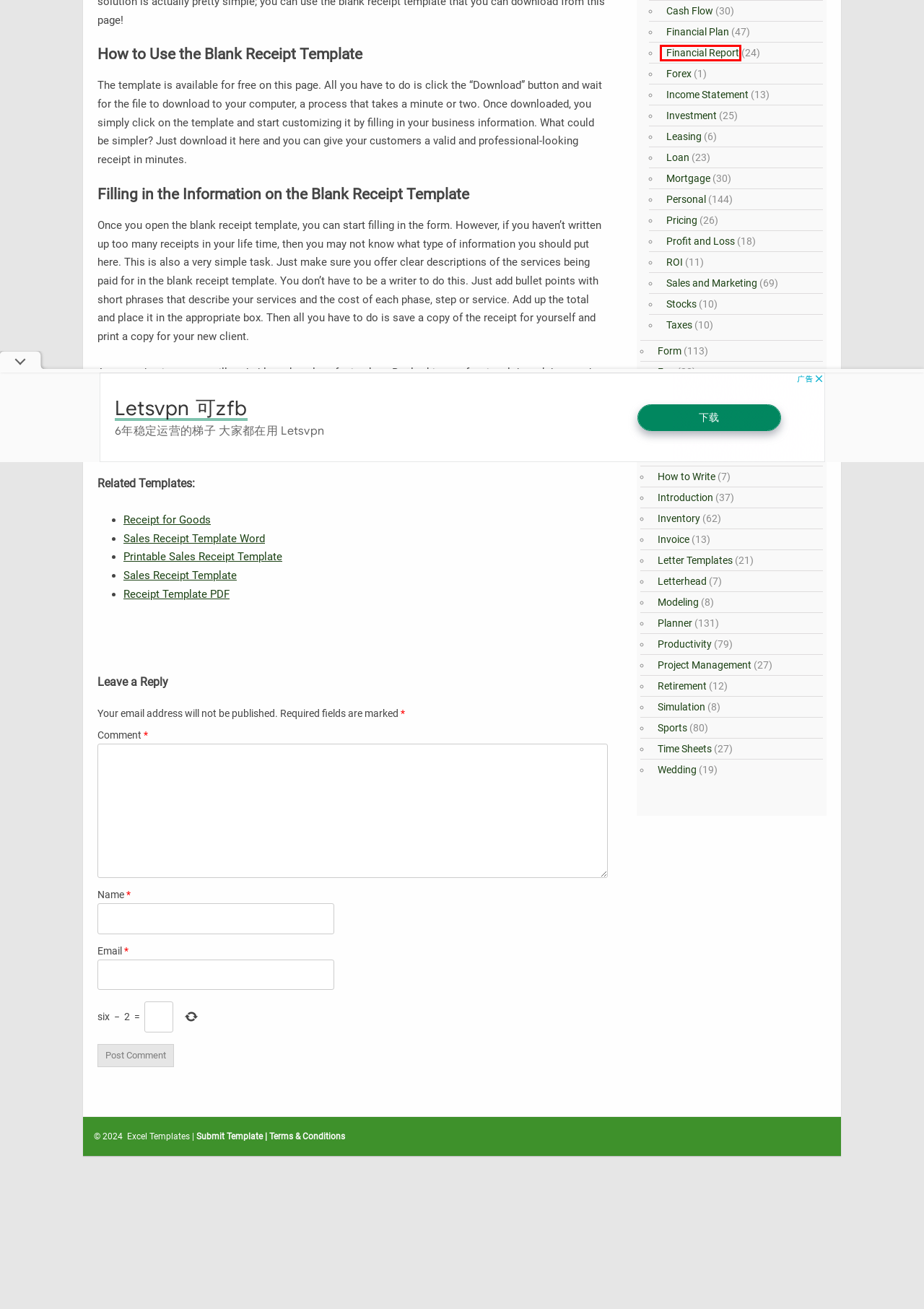You have a screenshot of a webpage where a red bounding box highlights a specific UI element. Identify the description that best matches the resulting webpage after the highlighted element is clicked. The choices are:
A. Spreadsheet Modeling | Financial Modeling Excel
B. Excel Time Sheet | Time Sheets
C. Productivity Calculator | Productivity Calculation
D. Personal Planners | Family Budgeting
E. Financial Report Template | Financial Reporting and Analysis
F. Stocks | Stock Spreadsheet
G. Retirement Spreadsheet | Retirement Planning
H. Lease Calculator | Calculate Lease Payment

E